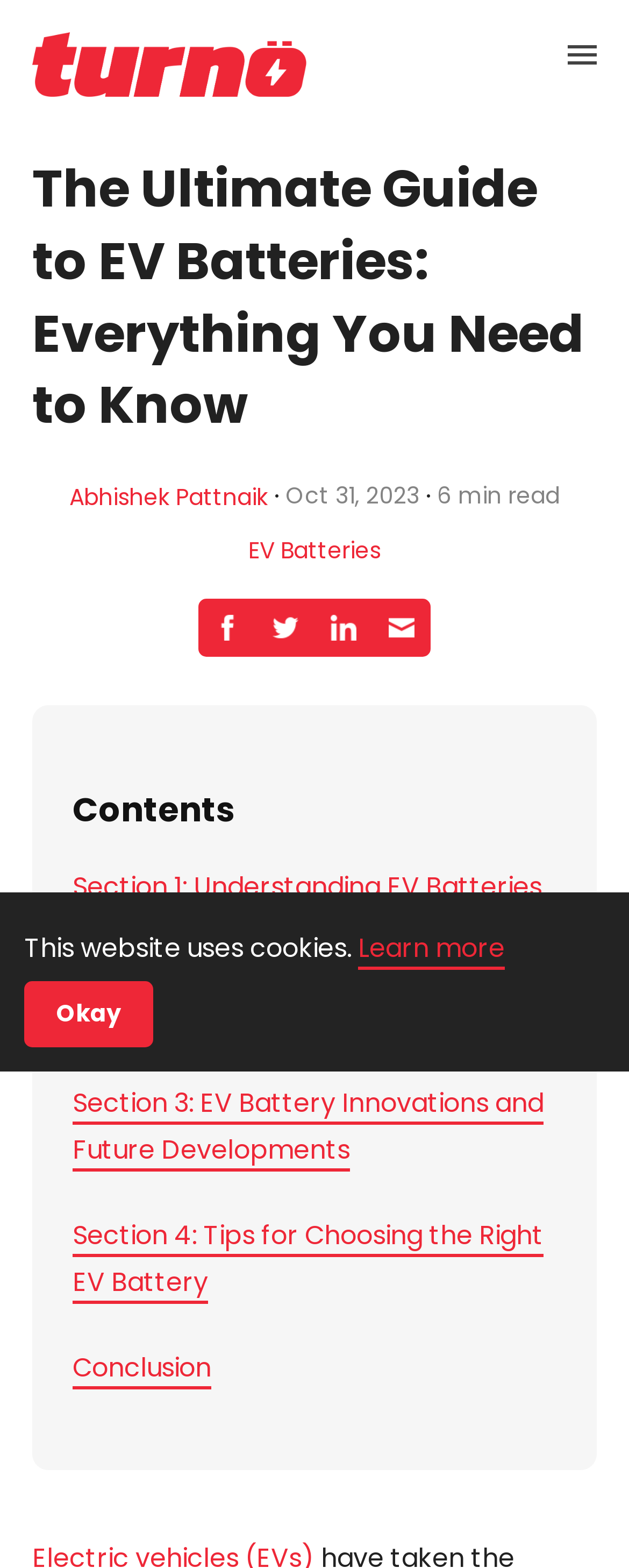Provide a one-word or short-phrase answer to the question:
How many sections are there in the article?

4